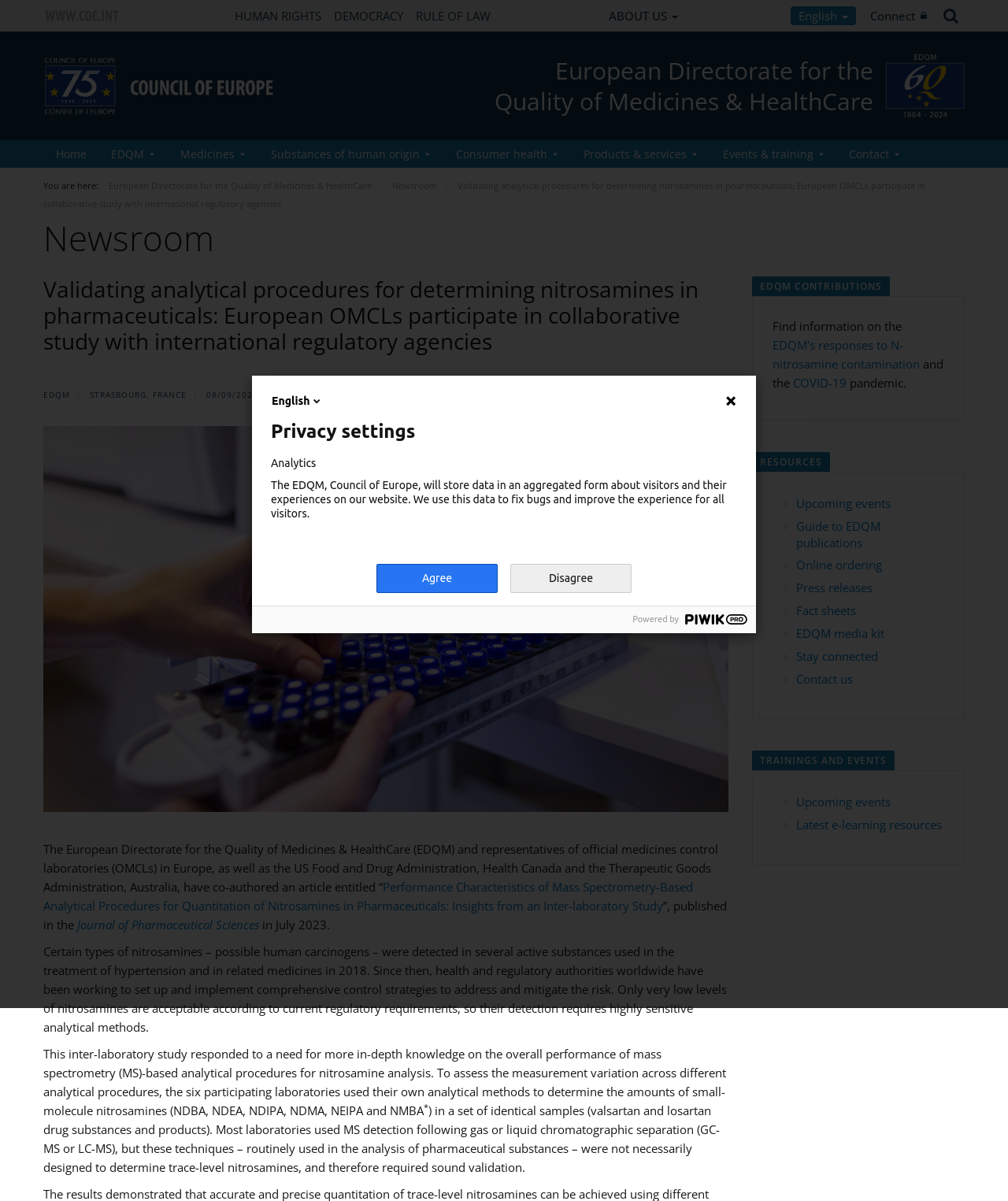Offer a comprehensive description of the webpage’s content and structure.

The webpage is about the European Directorate for the Quality of Medicines & HealthCare (EDQM) and features a news article about validating analytical procedures for determining nitrosamines in pharmaceuticals. 

At the top of the page, there are several links to other websites, including the Council of Europe and human rights organizations. Below these links, there is a navigation menu with buttons for different sections of the website, such as "Home", "Medicines", and "Events & training". 

To the right of the navigation menu, there is a section with links to the EDQM's social media profiles and a search function. Below this section, there is a breadcrumb navigation menu showing the current page's location within the website.

The main content of the page is a news article about a collaborative study between the EDQM and international regulatory agencies to develop analytical procedures for detecting nitrosamines in pharmaceuticals. The article includes several paragraphs of text and a link to a scientific publication.

On the right side of the page, there are several sections with links to related resources, including EDQM contributions, upcoming events, and publications. There is also a section with links to training and events, and a section with privacy settings.

At the bottom of the page, there is a footer with links to the EDQM's social media profiles, a search function, and a link to the Council of Europe's website.